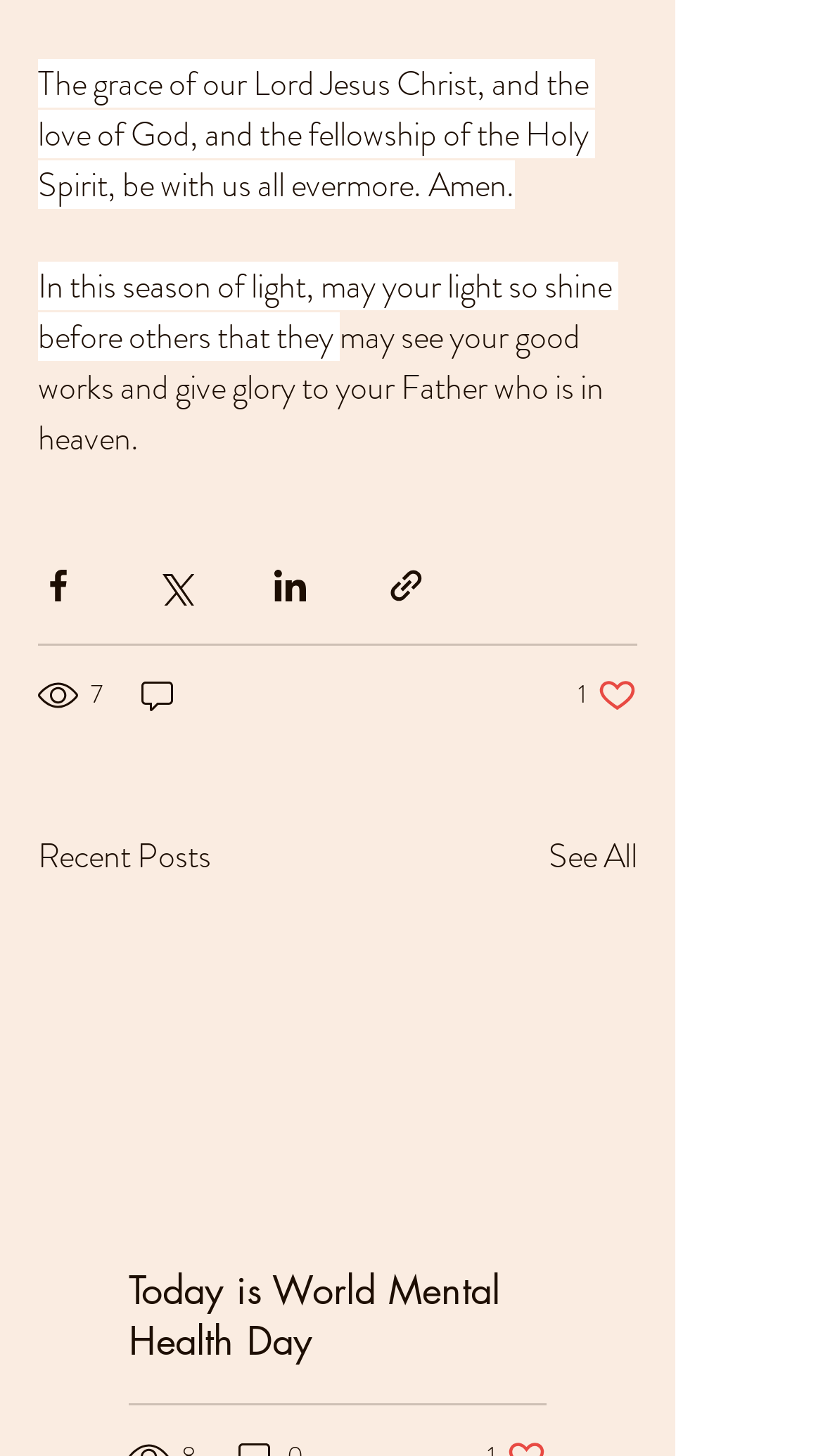Determine the bounding box coordinates for the element that should be clicked to follow this instruction: "Visit Peabody Archives". The coordinates should be given as four float numbers between 0 and 1, in the format [left, top, right, bottom].

None